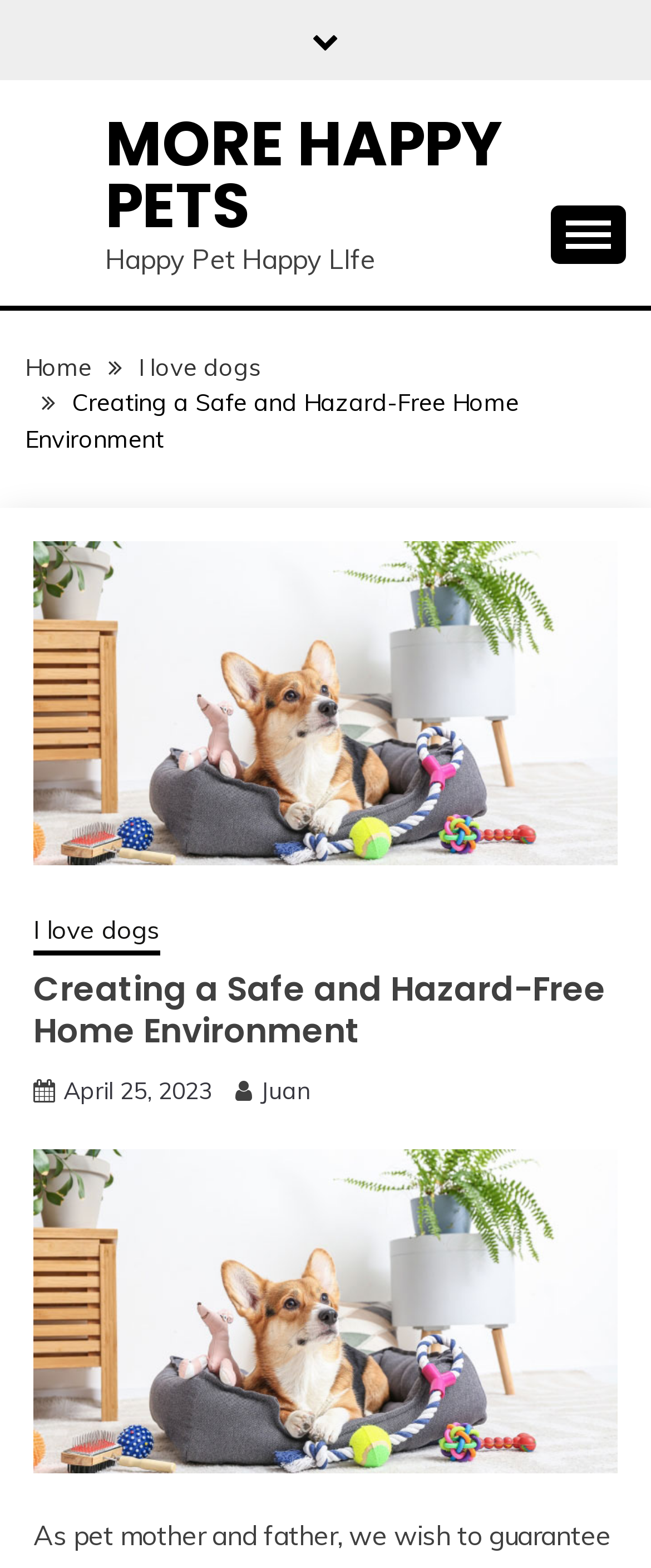Find the bounding box coordinates for the area that should be clicked to accomplish the instruction: "Go to 'Home' page".

[0.038, 0.224, 0.141, 0.244]